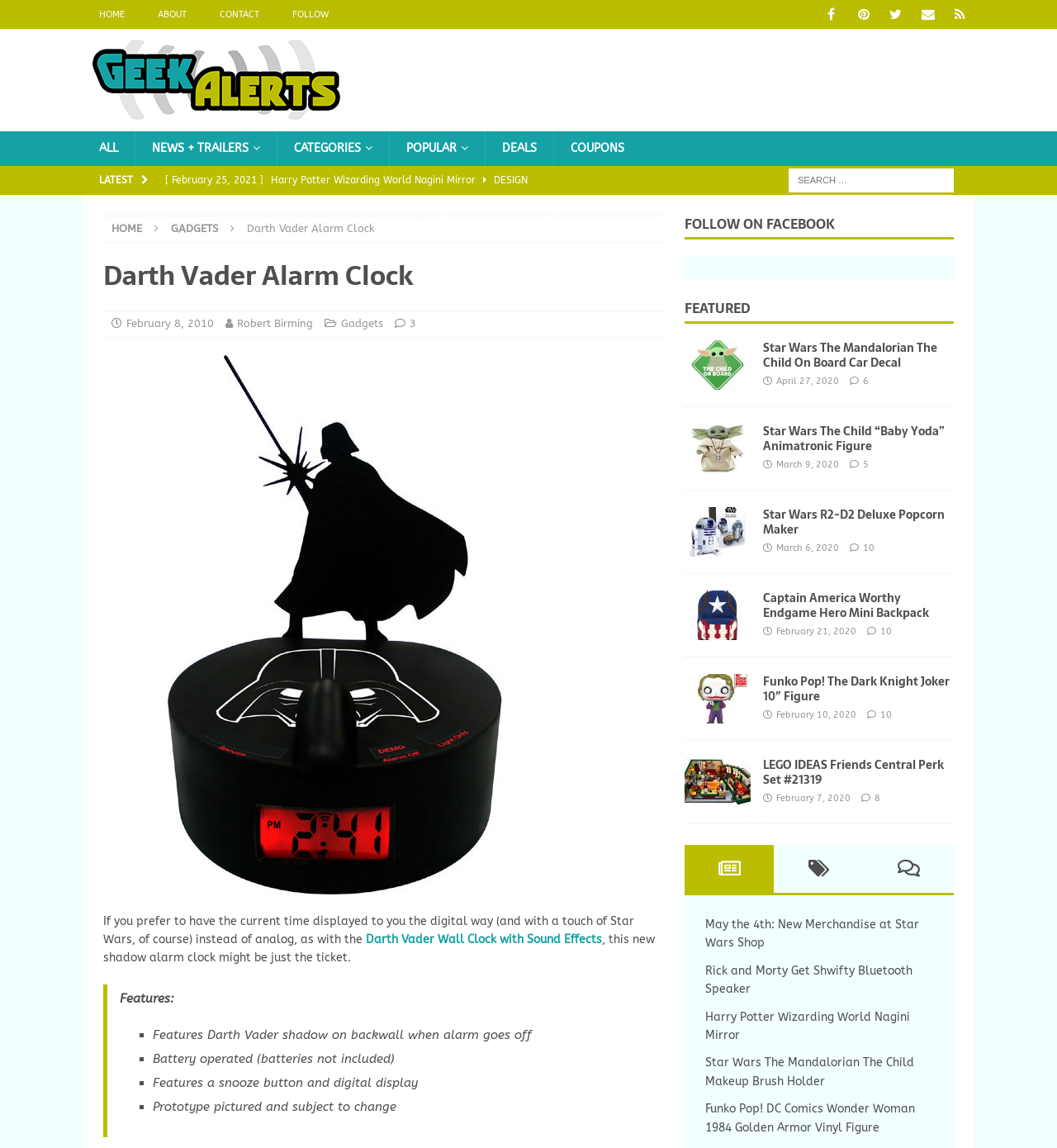Answer the following in one word or a short phrase: 
What is the name of the alarm clock featured on this webpage?

Darth Vader Alarm Clock